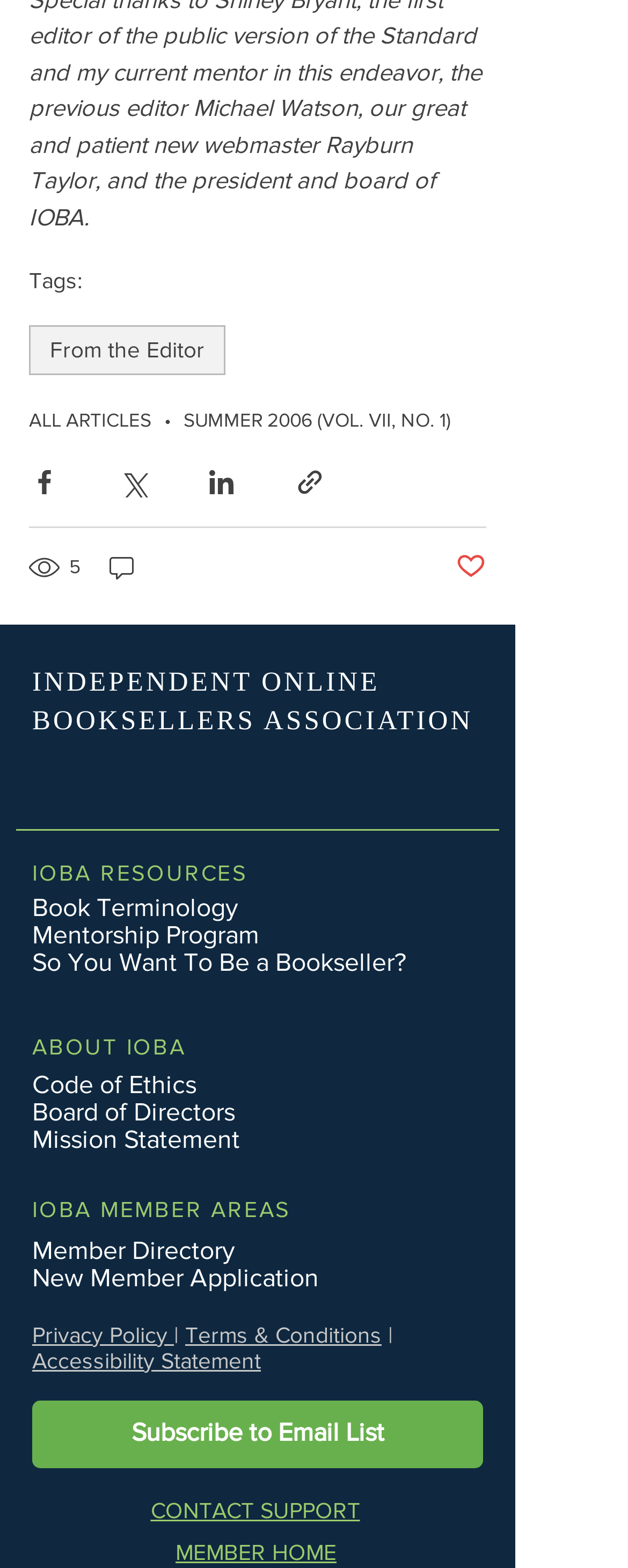What is the name of the organization?
Look at the screenshot and respond with a single word or phrase.

IOBA